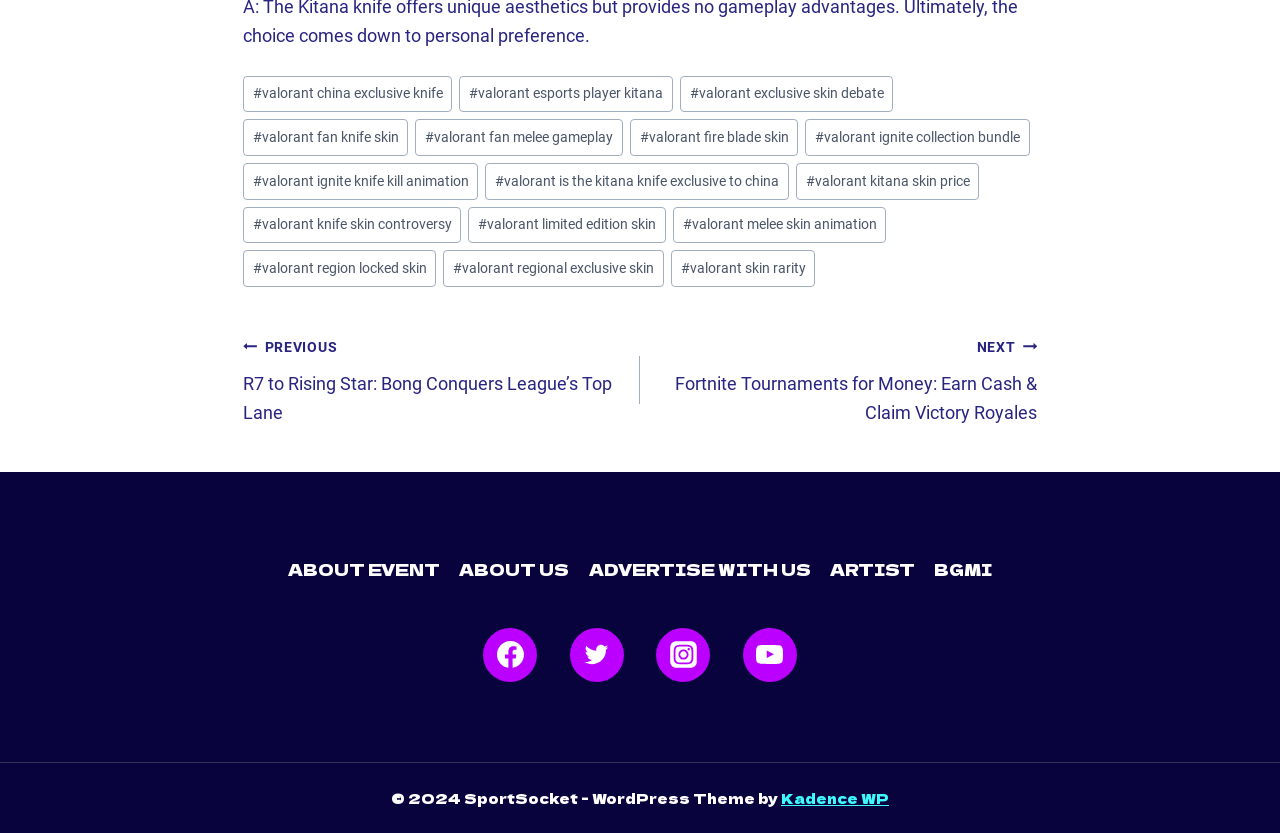Please locate the bounding box coordinates of the region I need to click to follow this instruction: "Click on the 'valorant china exclusive knife' link".

[0.19, 0.091, 0.353, 0.135]